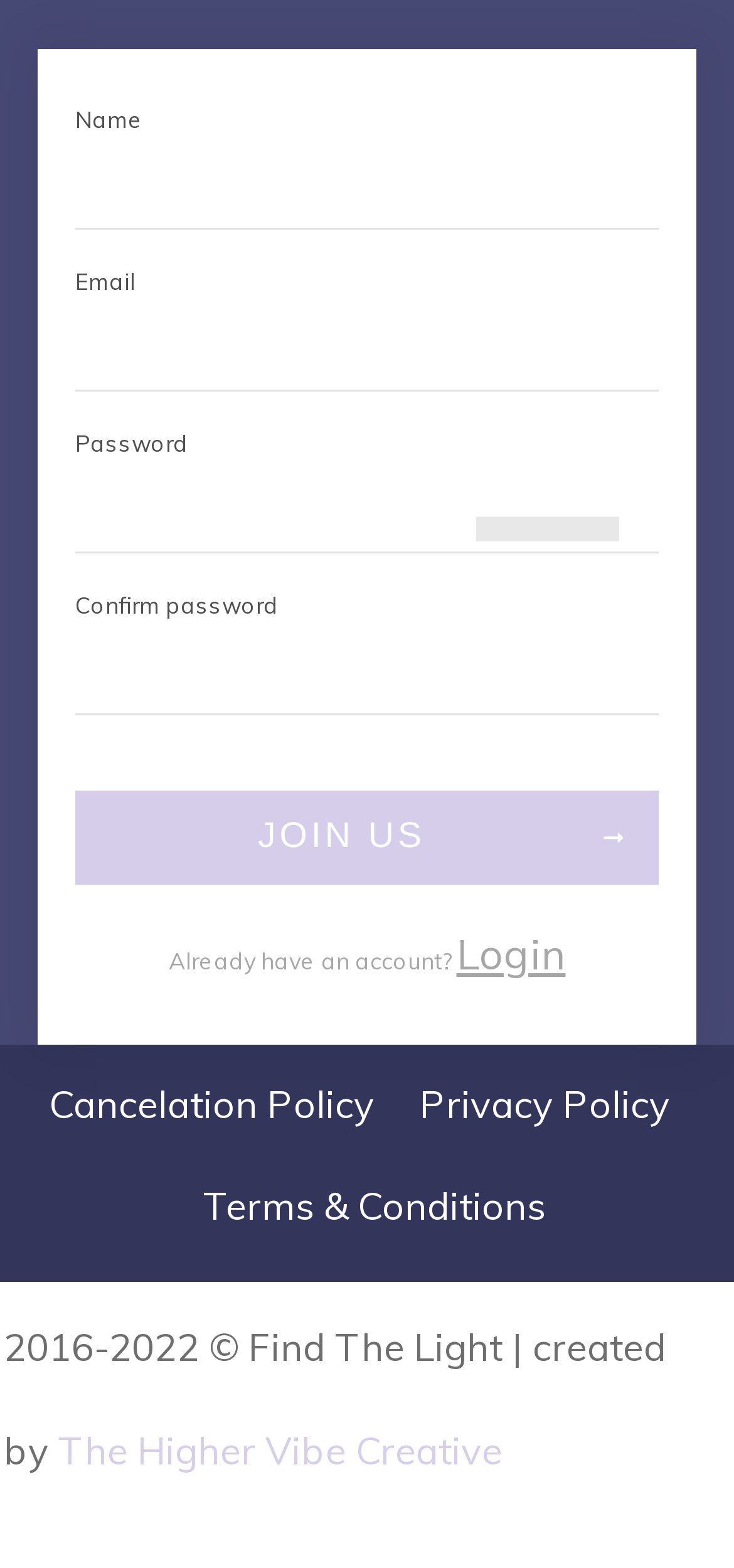Please indicate the bounding box coordinates of the element's region to be clicked to achieve the instruction: "Login to your account". Provide the coordinates as four float numbers between 0 and 1, i.e., [left, top, right, bottom].

[0.622, 0.592, 0.771, 0.625]